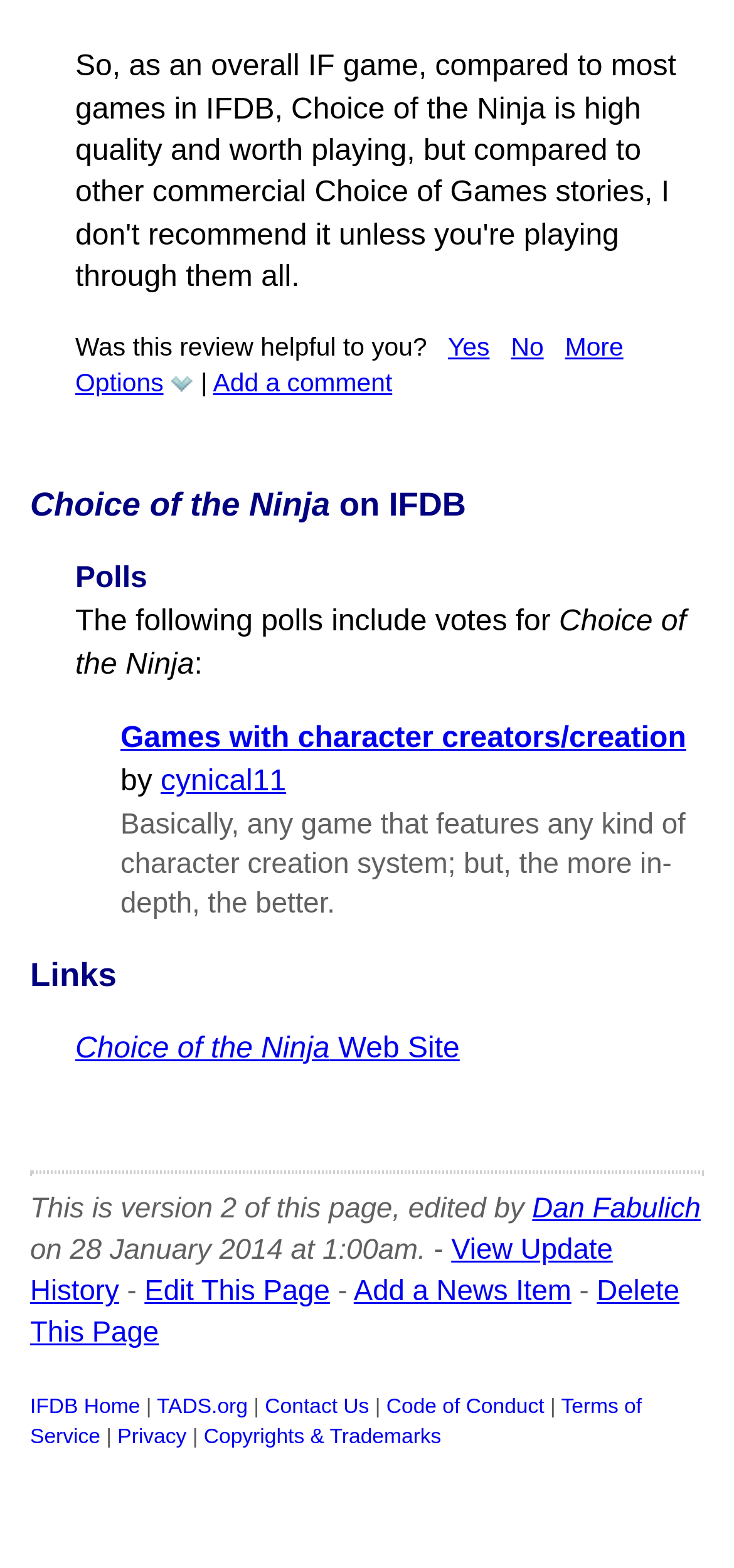Please answer the following question using a single word or phrase: 
What is the text of the first heading?

Choice of the Ninja on IFDB